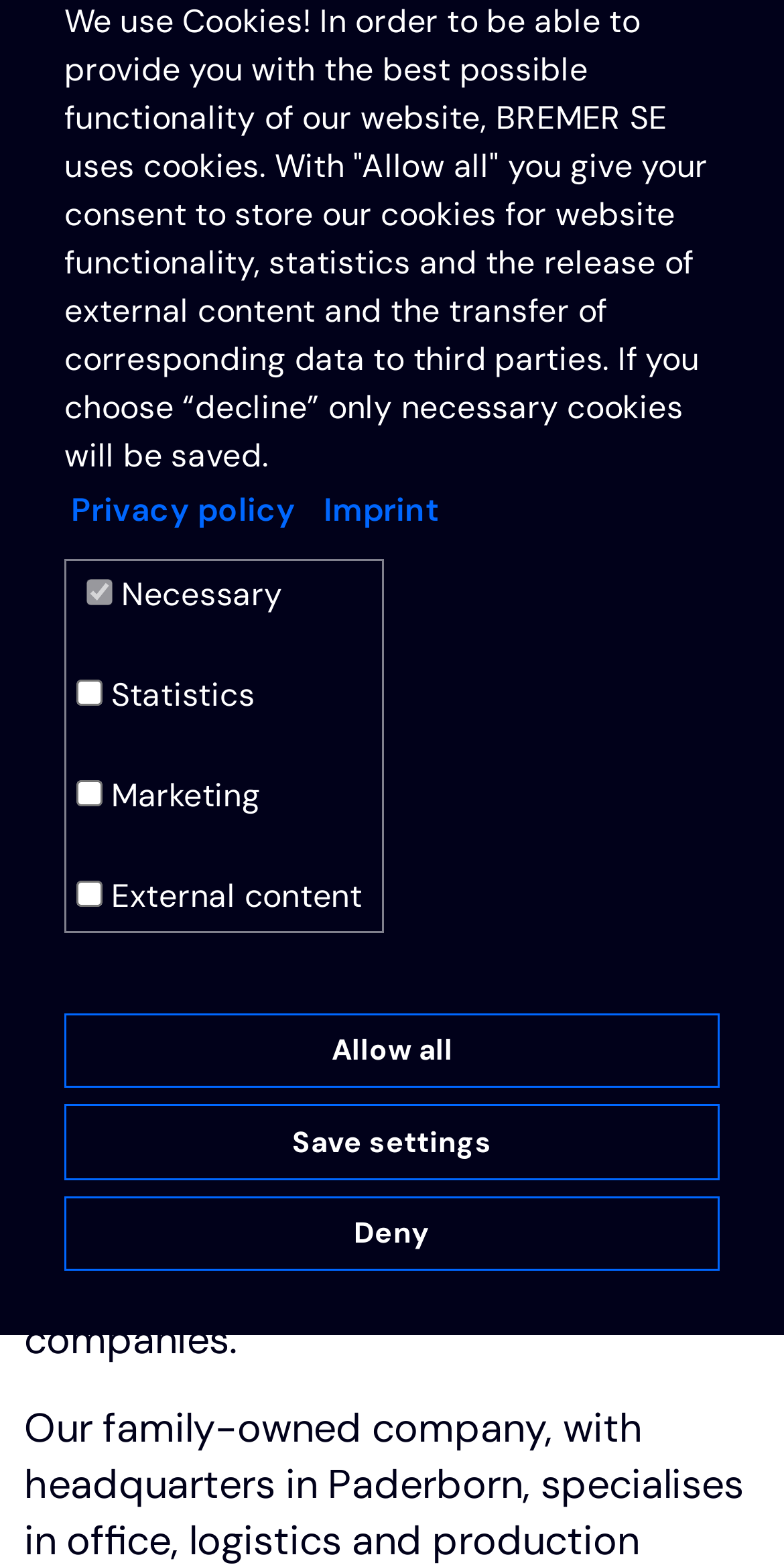Using details from the image, please answer the following question comprehensively:
What is the topic of the first slide in the carousel?

The first slide in the carousel has a heading that reads 'BREMER as a company', indicating that the slide is about the company's profile or introduction.